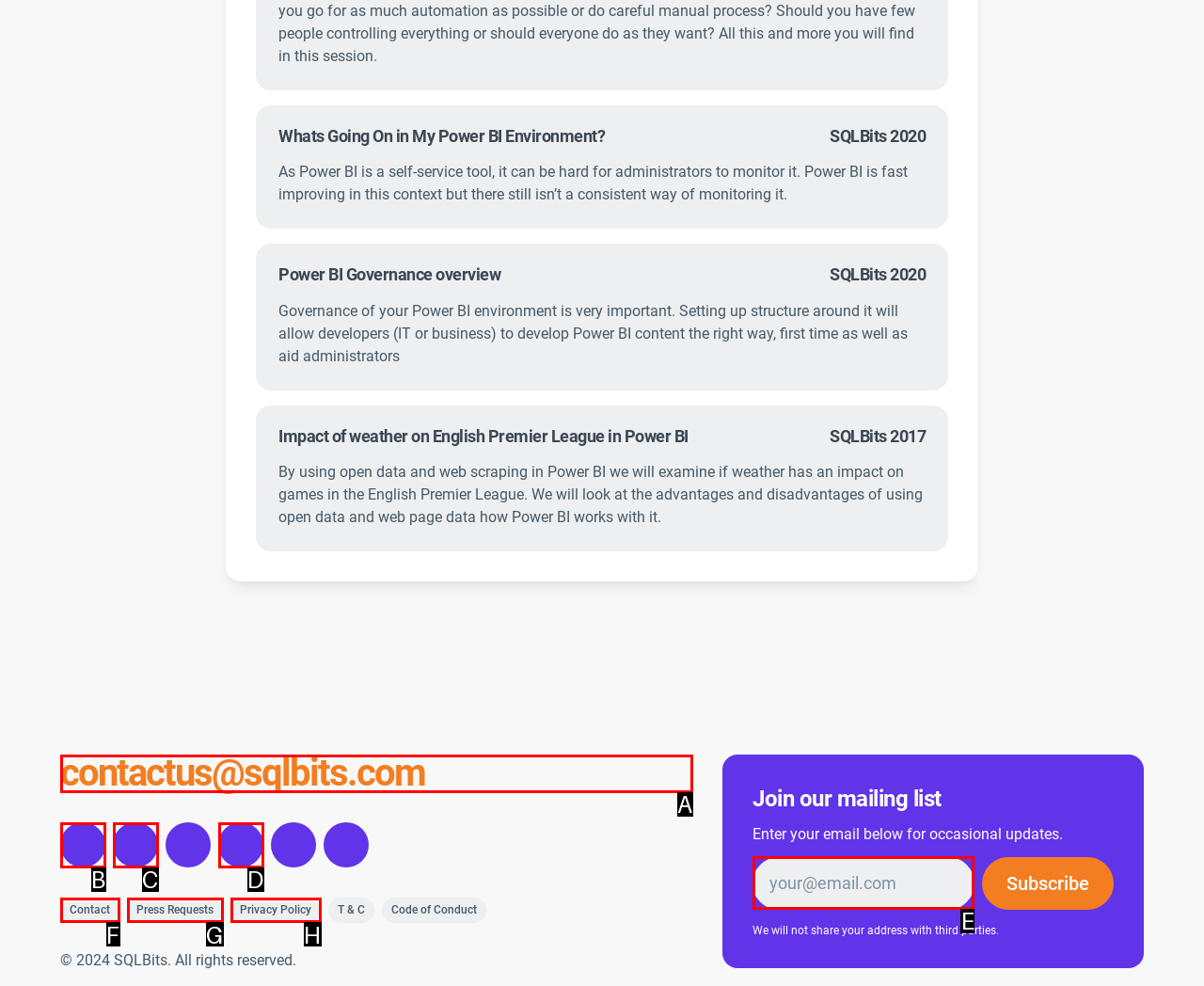Which option should be clicked to complete this task: Enter your email address in the input field
Reply with the letter of the correct choice from the given choices.

E